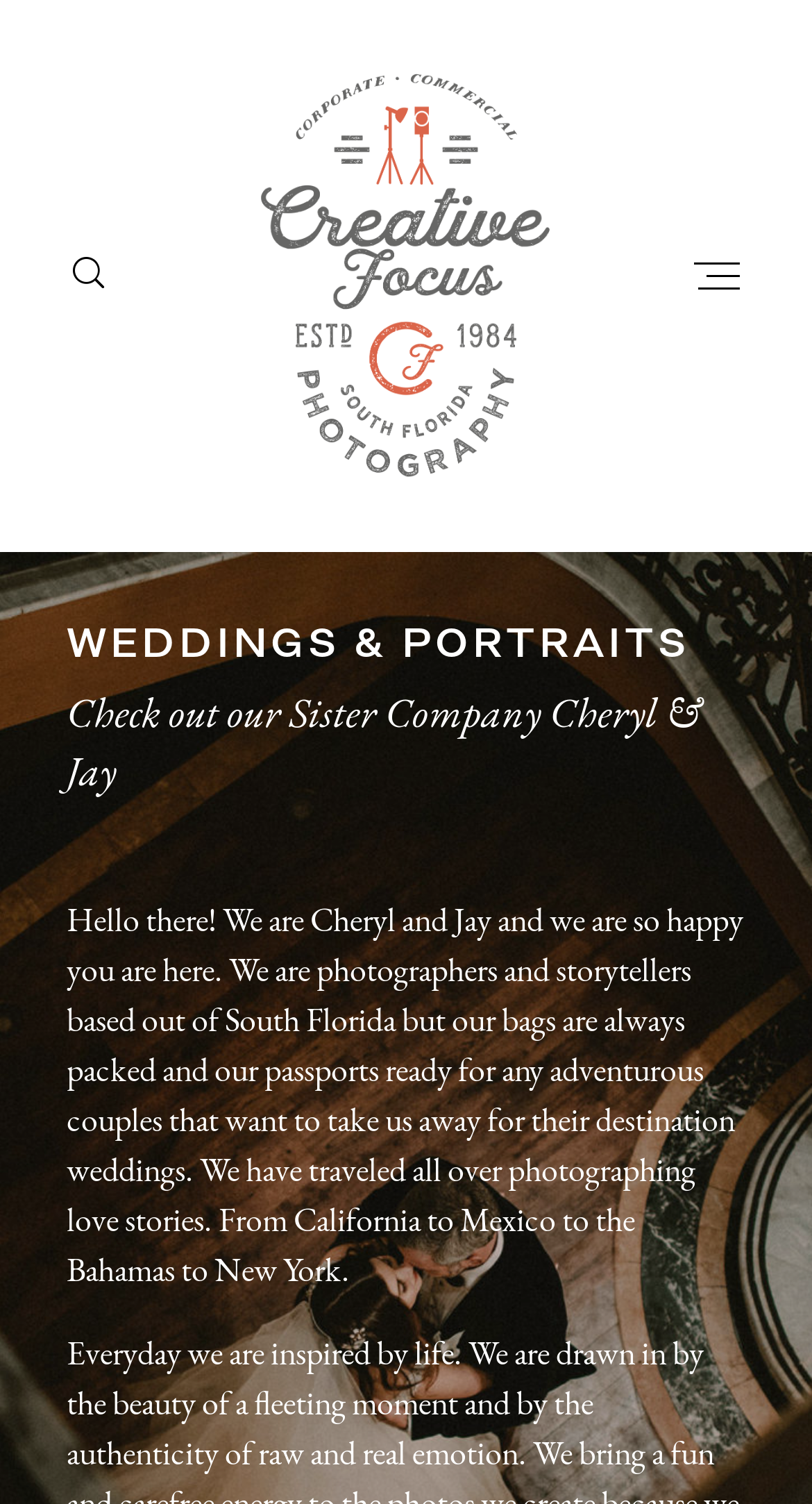Give a one-word or one-phrase response to the question:
What is the topic of the webpage?

Weddings and Portraits